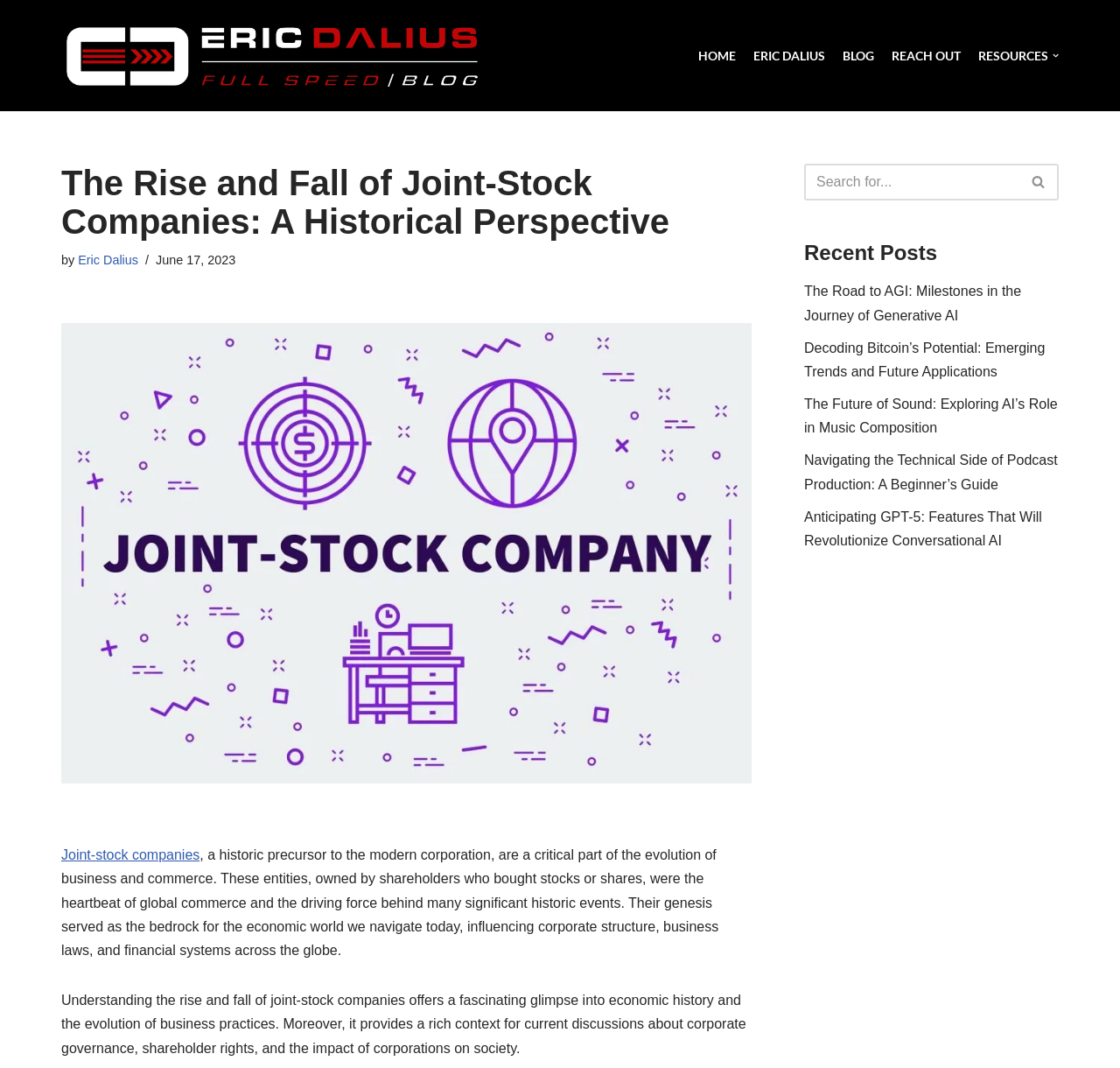Use one word or a short phrase to answer the question provided: 
What is the author of the article?

Eric Dalius